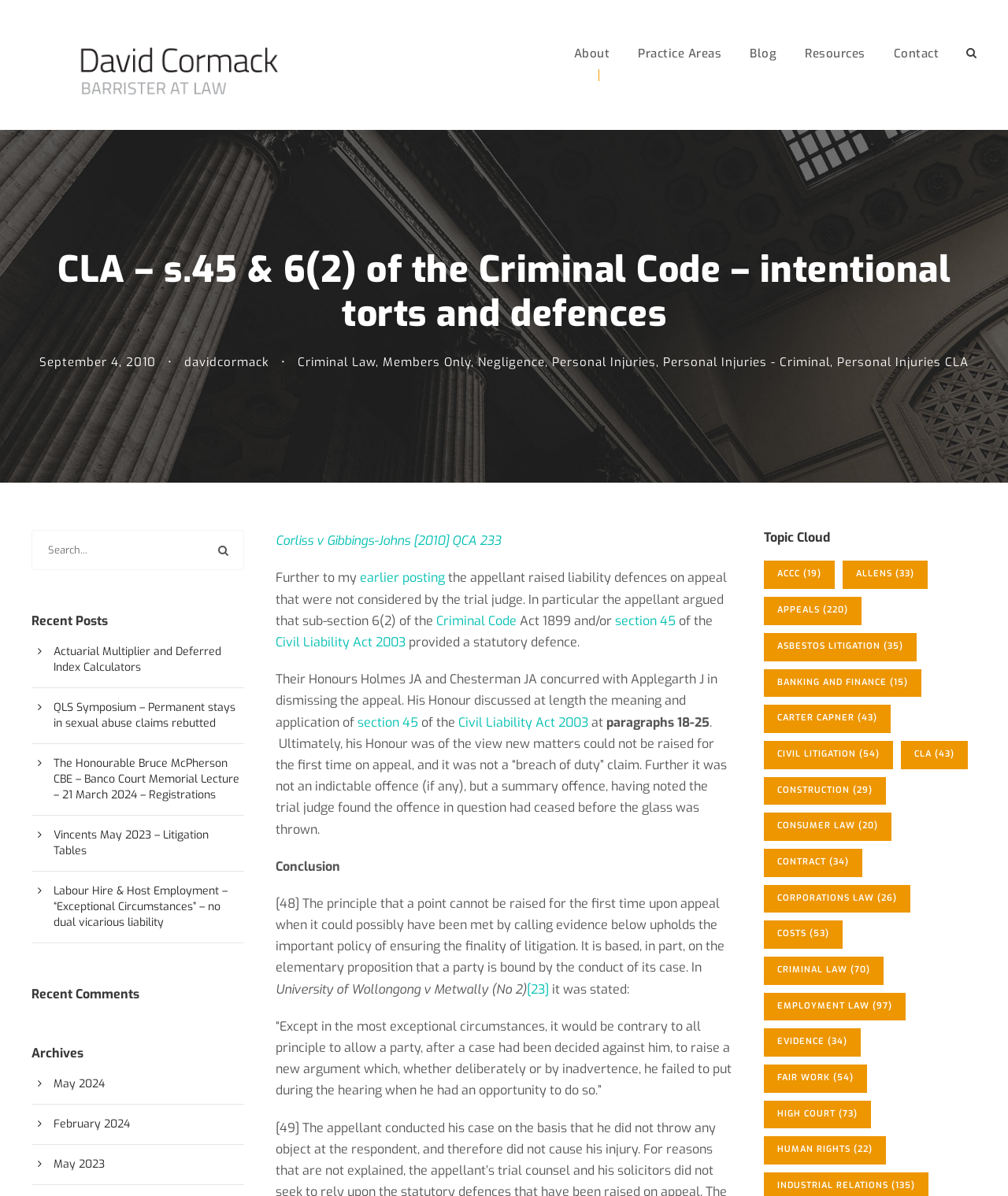Specify the bounding box coordinates of the element's area that should be clicked to execute the given instruction: "View the 'Recent Posts'". The coordinates should be four float numbers between 0 and 1, i.e., [left, top, right, bottom].

[0.031, 0.513, 0.242, 0.526]